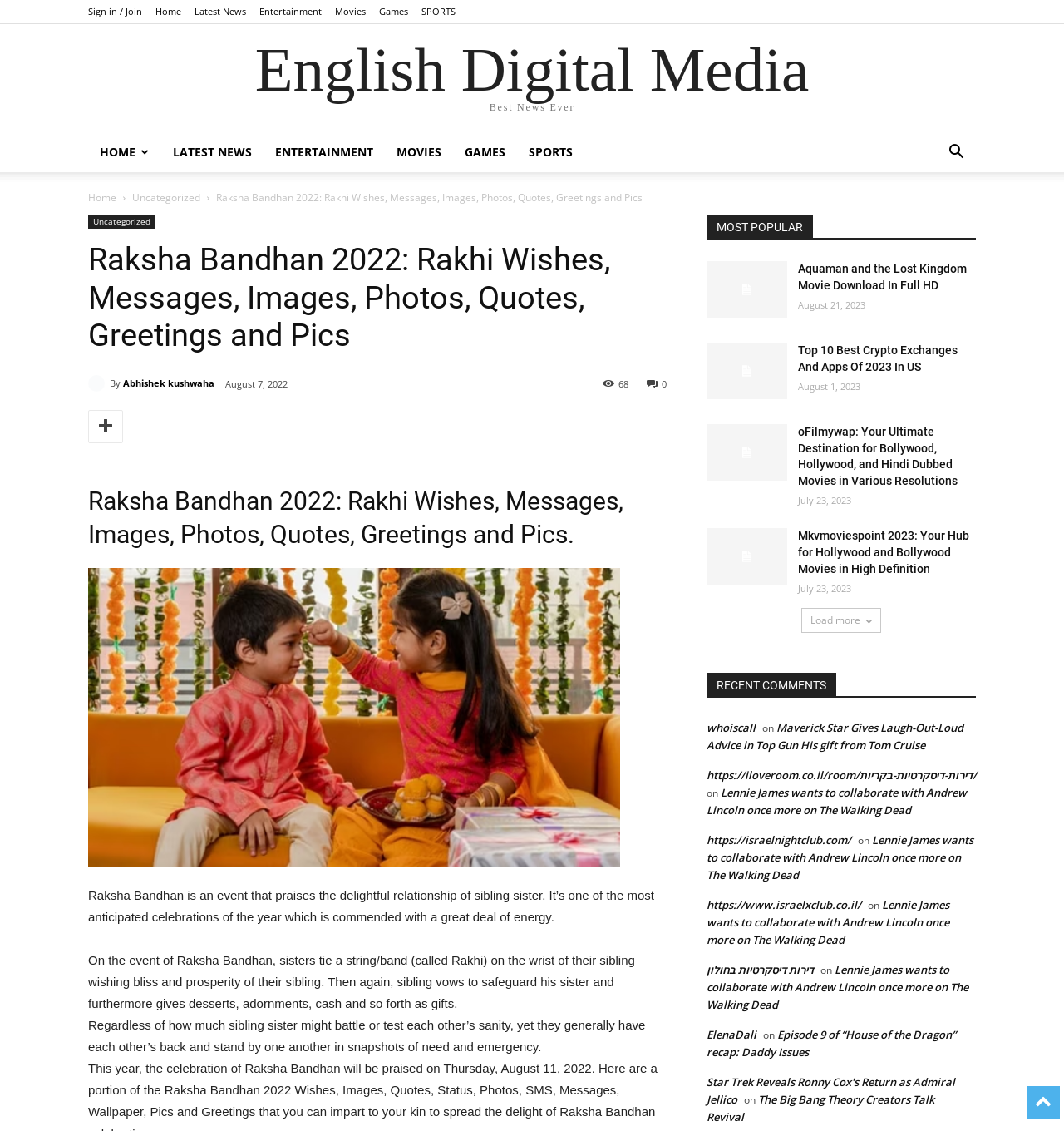Please identify the bounding box coordinates of the area that needs to be clicked to fulfill the following instruction: "View recent comments."

[0.664, 0.595, 0.917, 0.617]